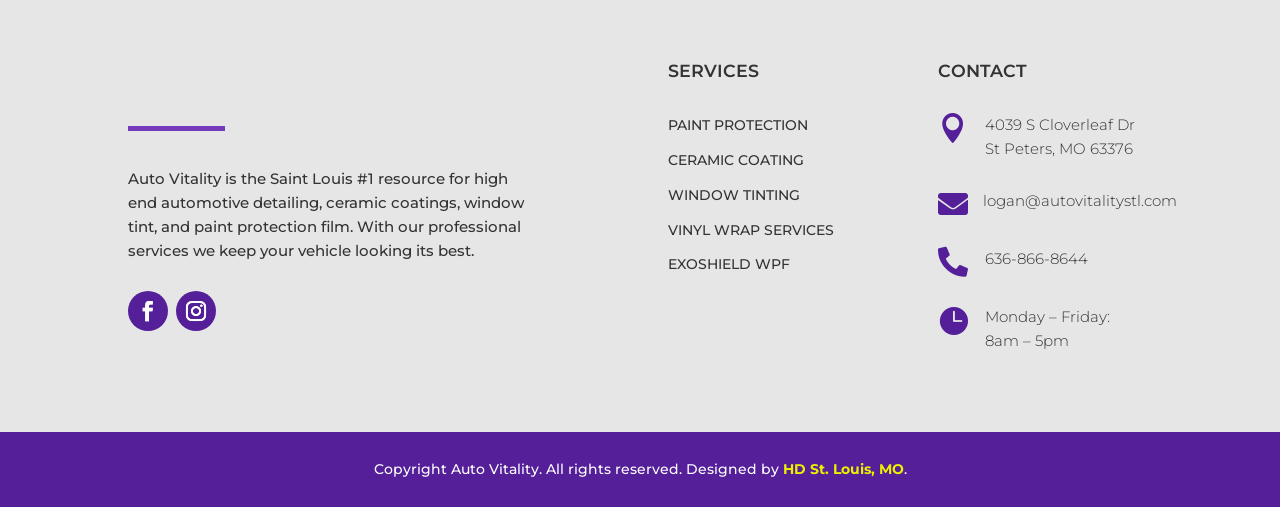What is the phone number of Auto Vitality?
Using the screenshot, give a one-word or short phrase answer.

636-866-8644